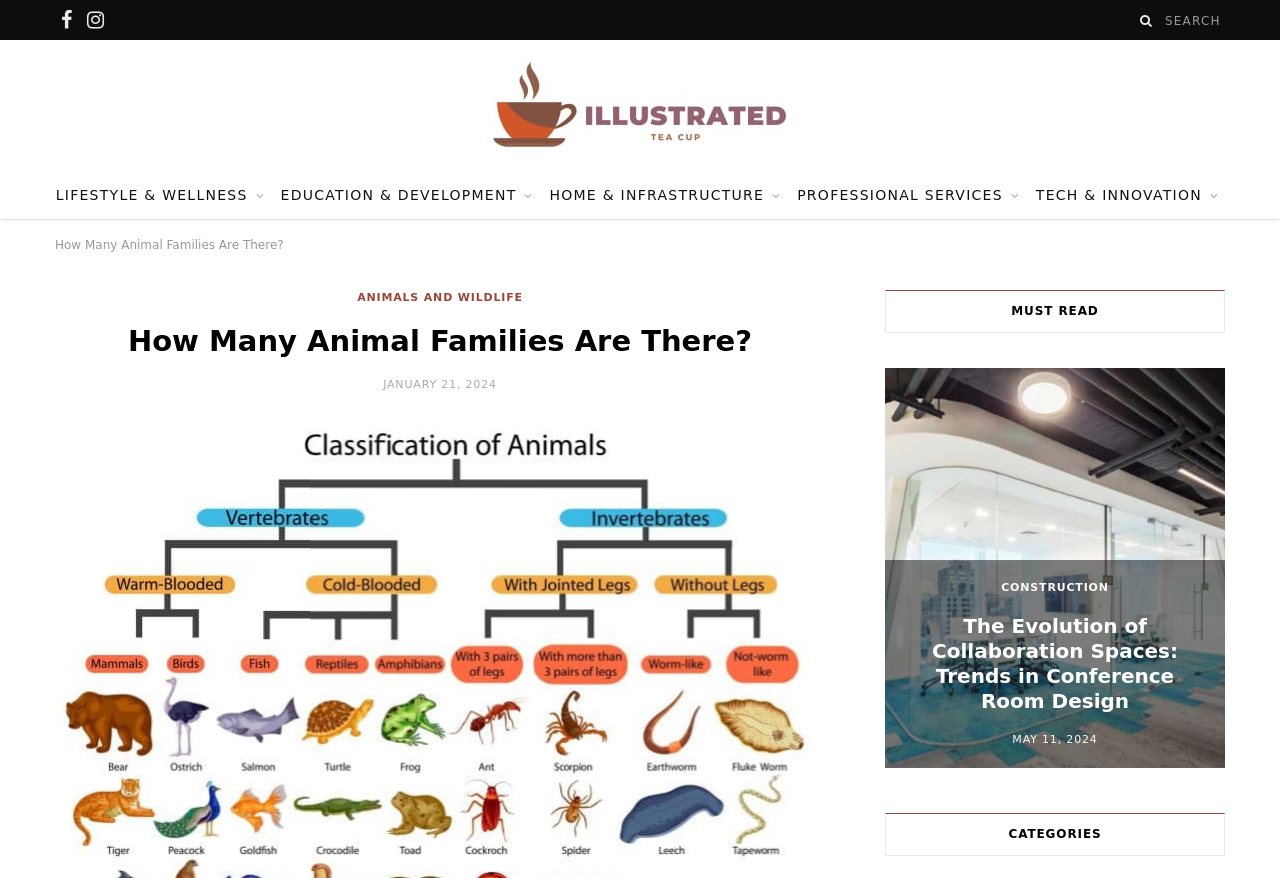Find the bounding box coordinates of the element to click in order to complete this instruction: "Search for something". The bounding box coordinates must be four float numbers between 0 and 1, denoted as [left, top, right, bottom].

None